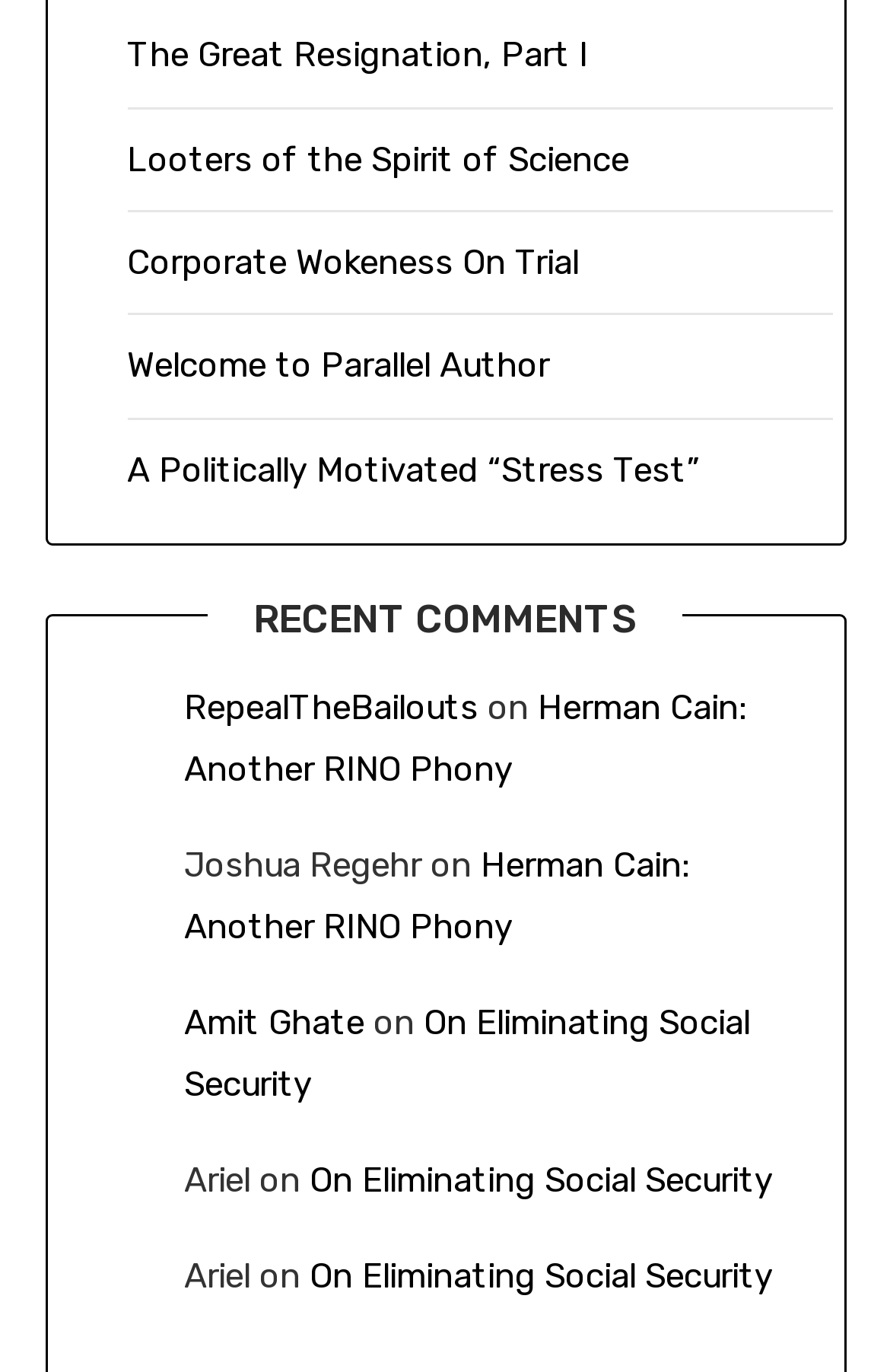What is the title of the first article?
Refer to the image and offer an in-depth and detailed answer to the question.

The first article title can be found at the top of the webpage, which is 'The Great Resignation, Part I'.